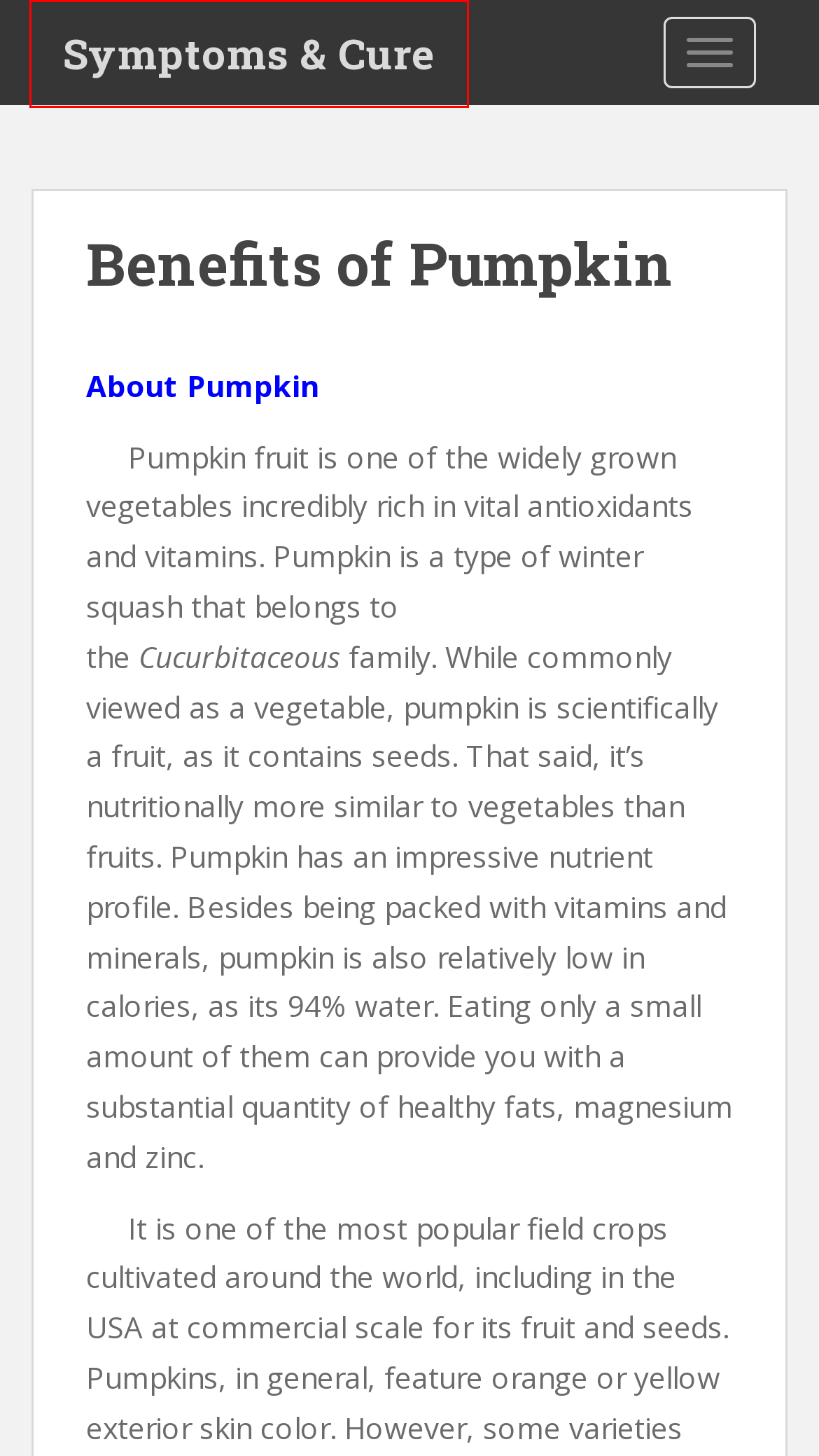You have a screenshot of a webpage with a red bounding box around an element. Identify the webpage description that best fits the new page that appears after clicking the selected element in the red bounding box. Here are the candidates:
A. Asthma | Symptoms & Cure
B. Benefits of Honey | Symptoms & Cure
C. Symptoms and Cure
D. Cydia Download iOS 17.5.1, 16.7.8, 15.8.2 and 12.5.7 Versions [Cydia Free]
E. Пластиковые окна во Владимире по доступным ценам от компании Просвет
F. Benefits of Gongura | Symptoms & Cure
G. Hepatitis B | Symptoms & Cure
H. Uncategorized | Symptoms & Cure

C